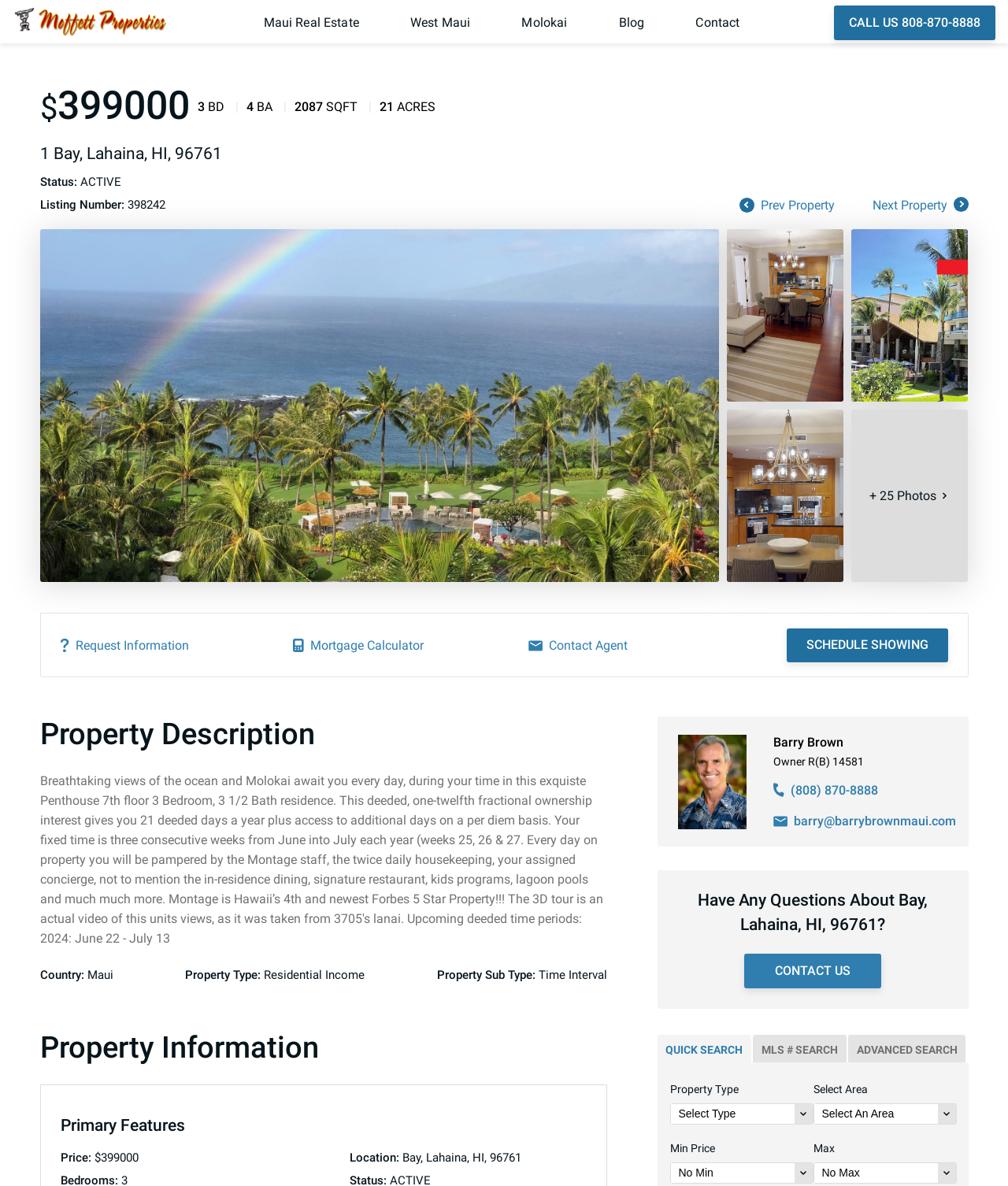From the element description Contact Us, predict the bounding box coordinates of the UI element. The coordinates must be specified in the format (top-left x, top-left y, bottom-right x, bottom-right y) and should be within the 0 to 1 range.

None